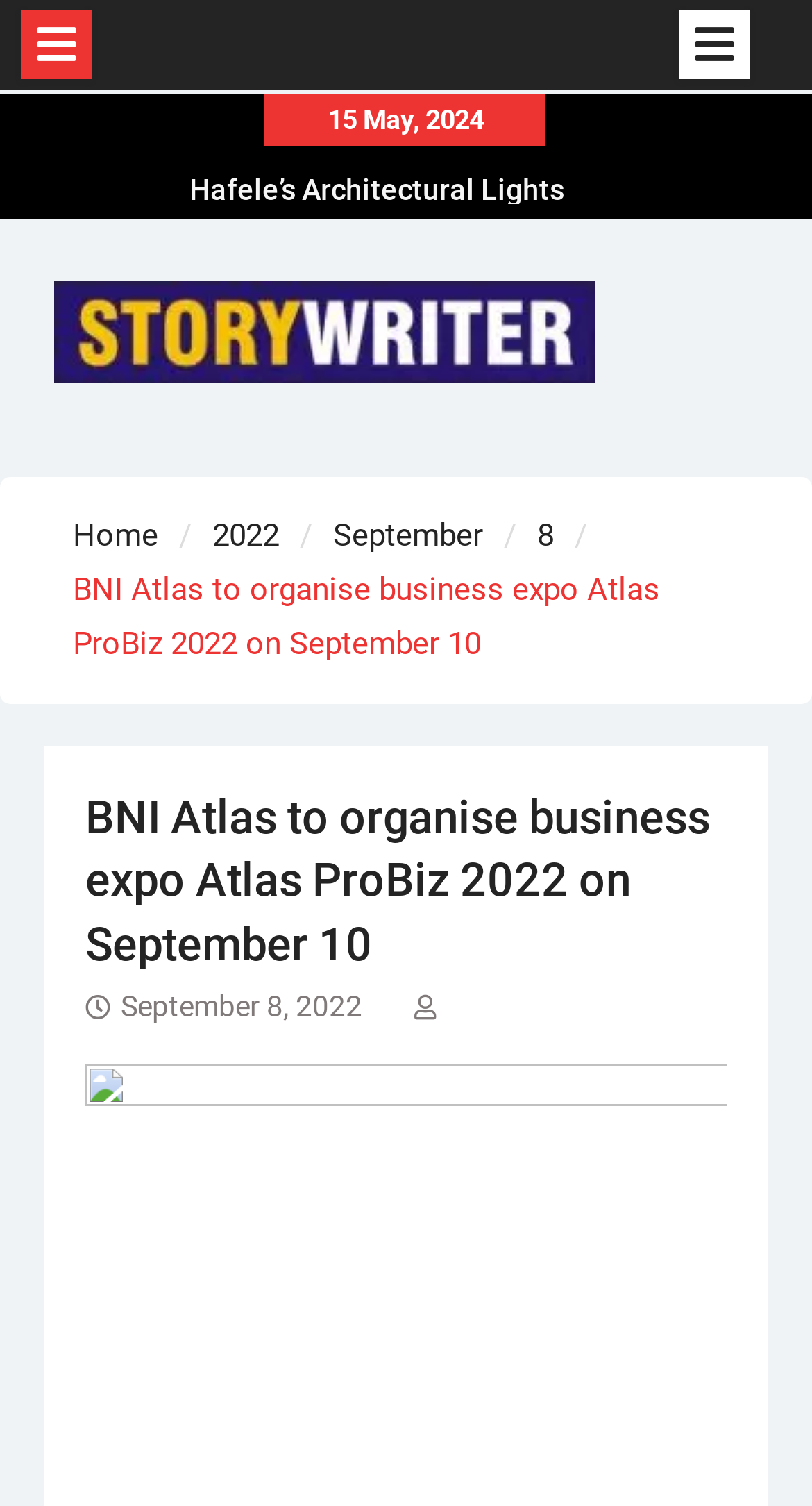Find and extract the text of the primary heading on the webpage.

BNI Atlas to organise business expo Atlas ProBiz 2022 on September 10